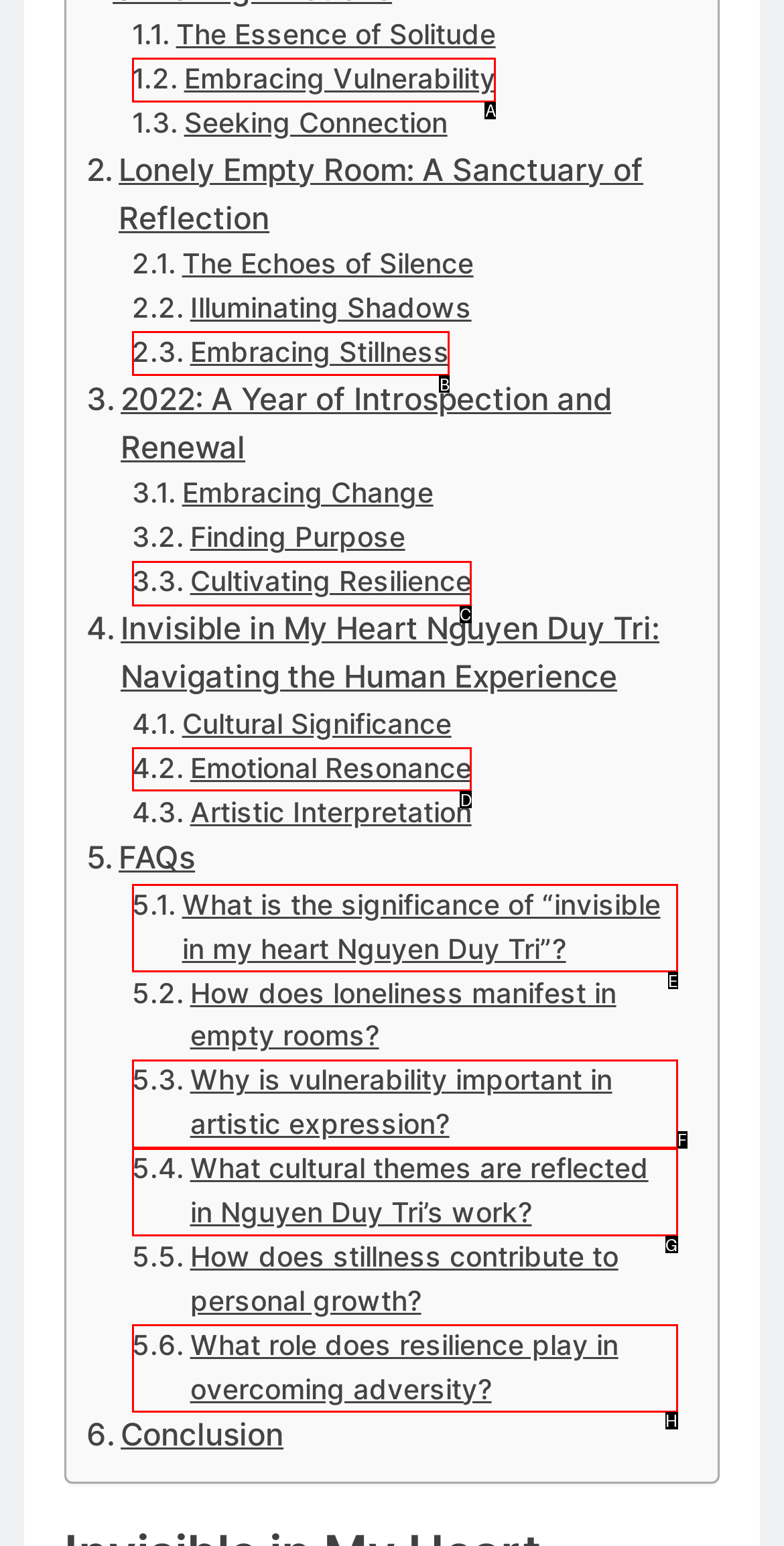To perform the task "Explore 'Cultivating Resilience'", which UI element's letter should you select? Provide the letter directly.

C